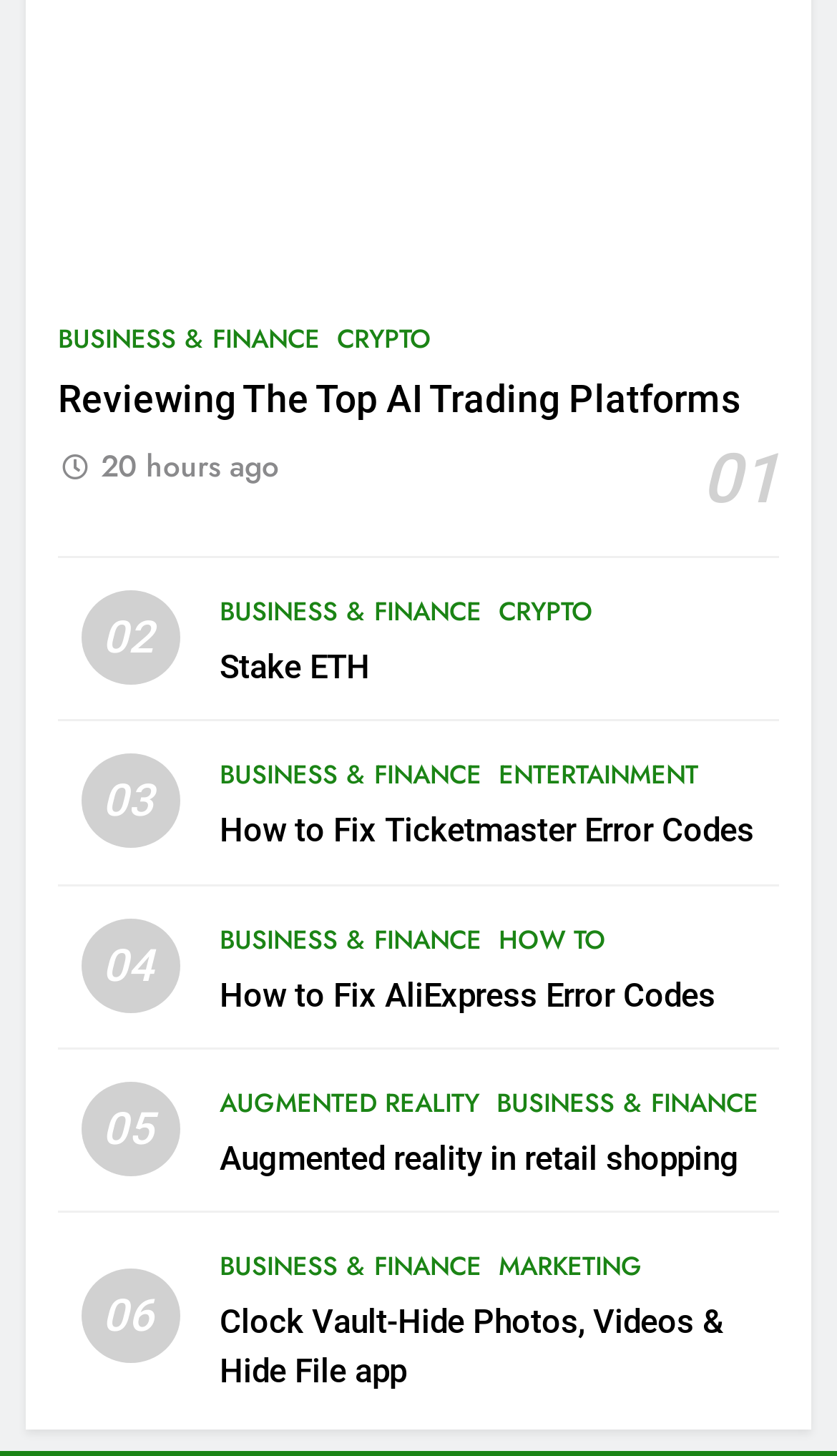Answer the question with a brief word or phrase:
What is the topic of the article 'Augmented reality in retail shopping'?

AUGMENTED REALITY